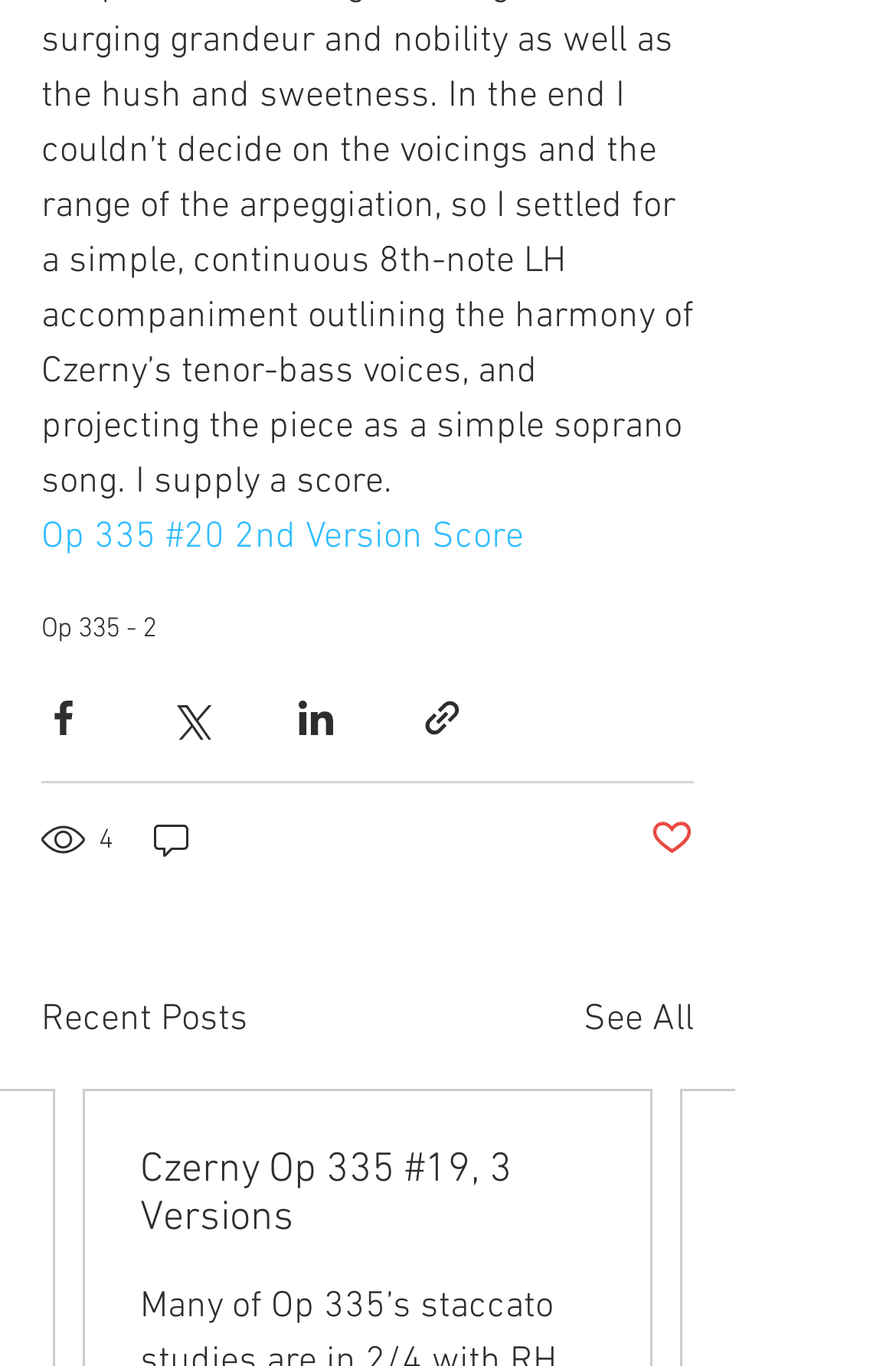Locate the coordinates of the bounding box for the clickable region that fulfills this instruction: "Like the post".

[0.726, 0.596, 0.774, 0.633]